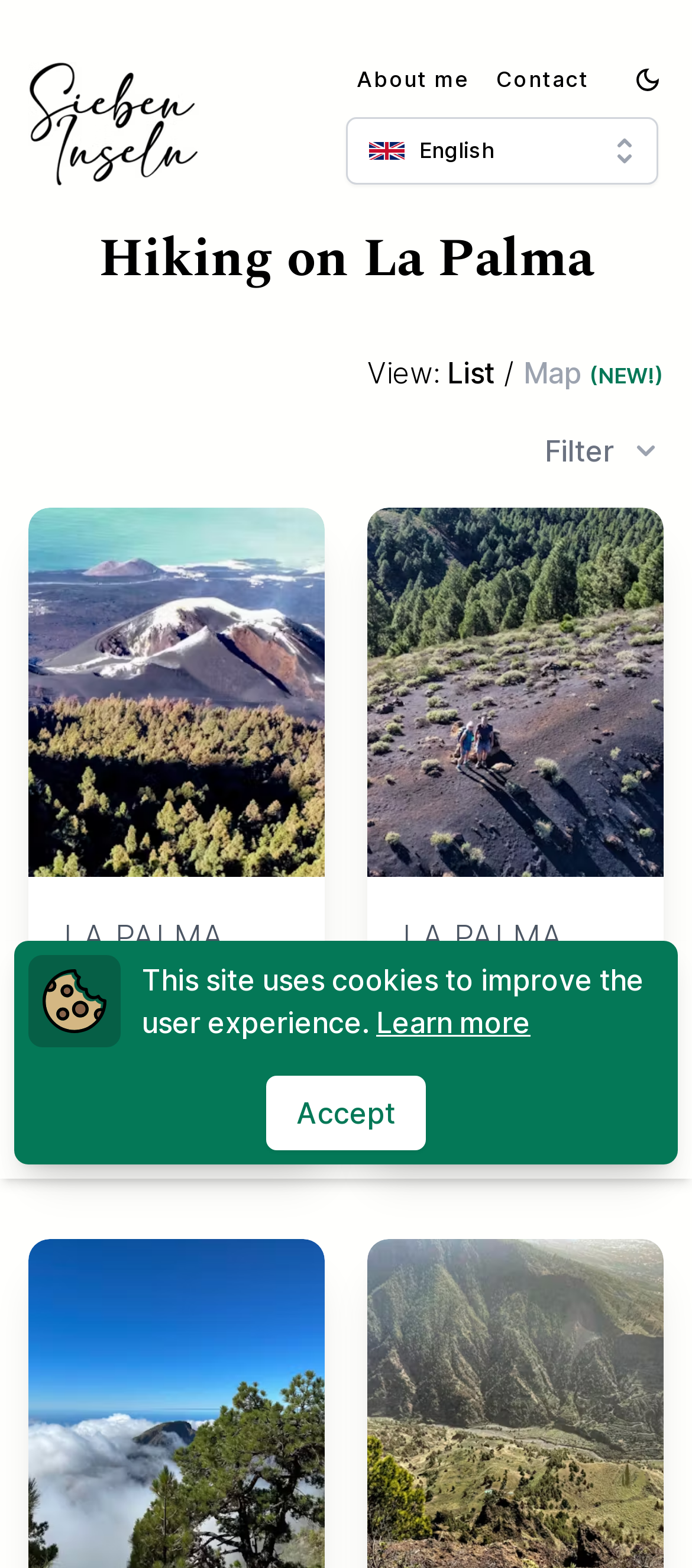Find the bounding box coordinates for the HTML element specified by: "List".

[0.646, 0.224, 0.715, 0.251]